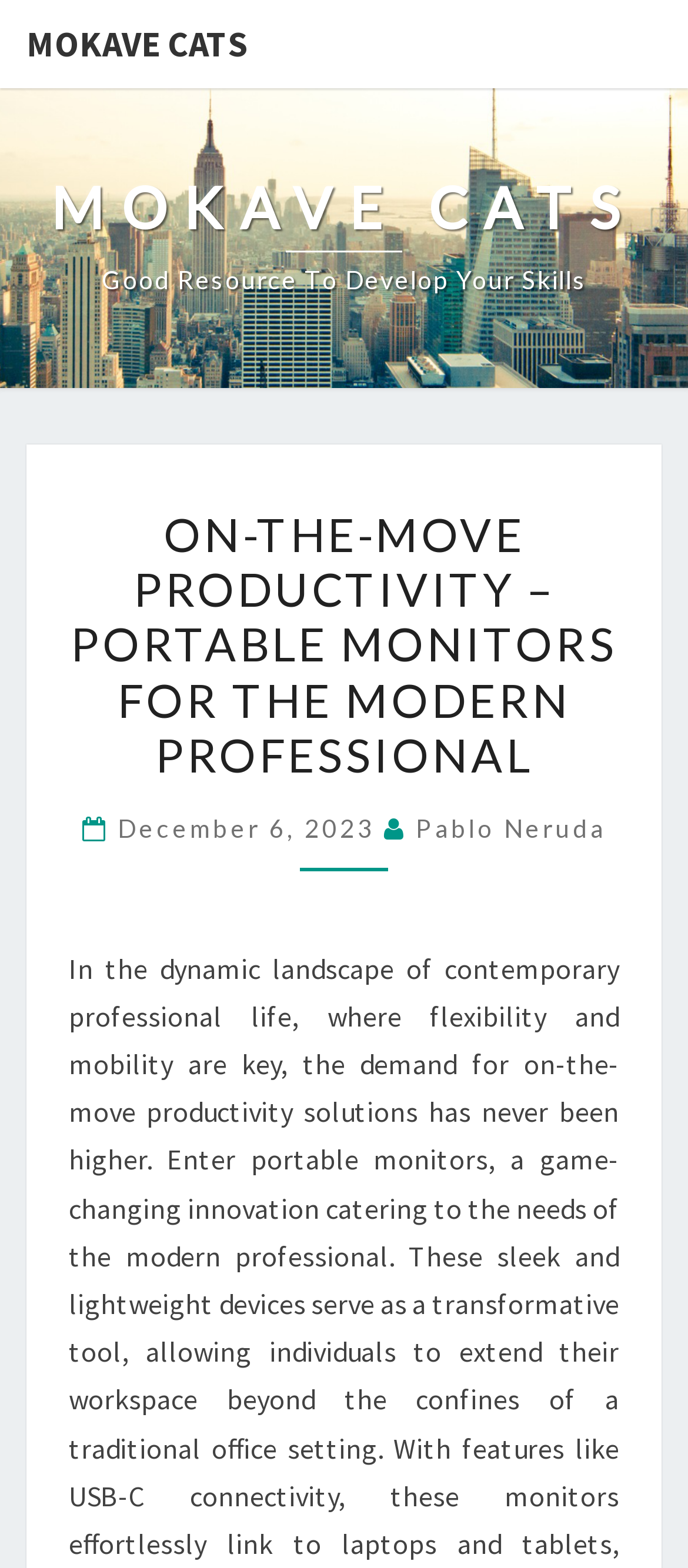What is the category of the resource?
Please give a detailed and elaborate answer to the question based on the image.

The category of the resource can be found in the top navigation area of the webpage, where it says 'Good Resource To Develop Your Skills' in a heading format, along with the website's name.